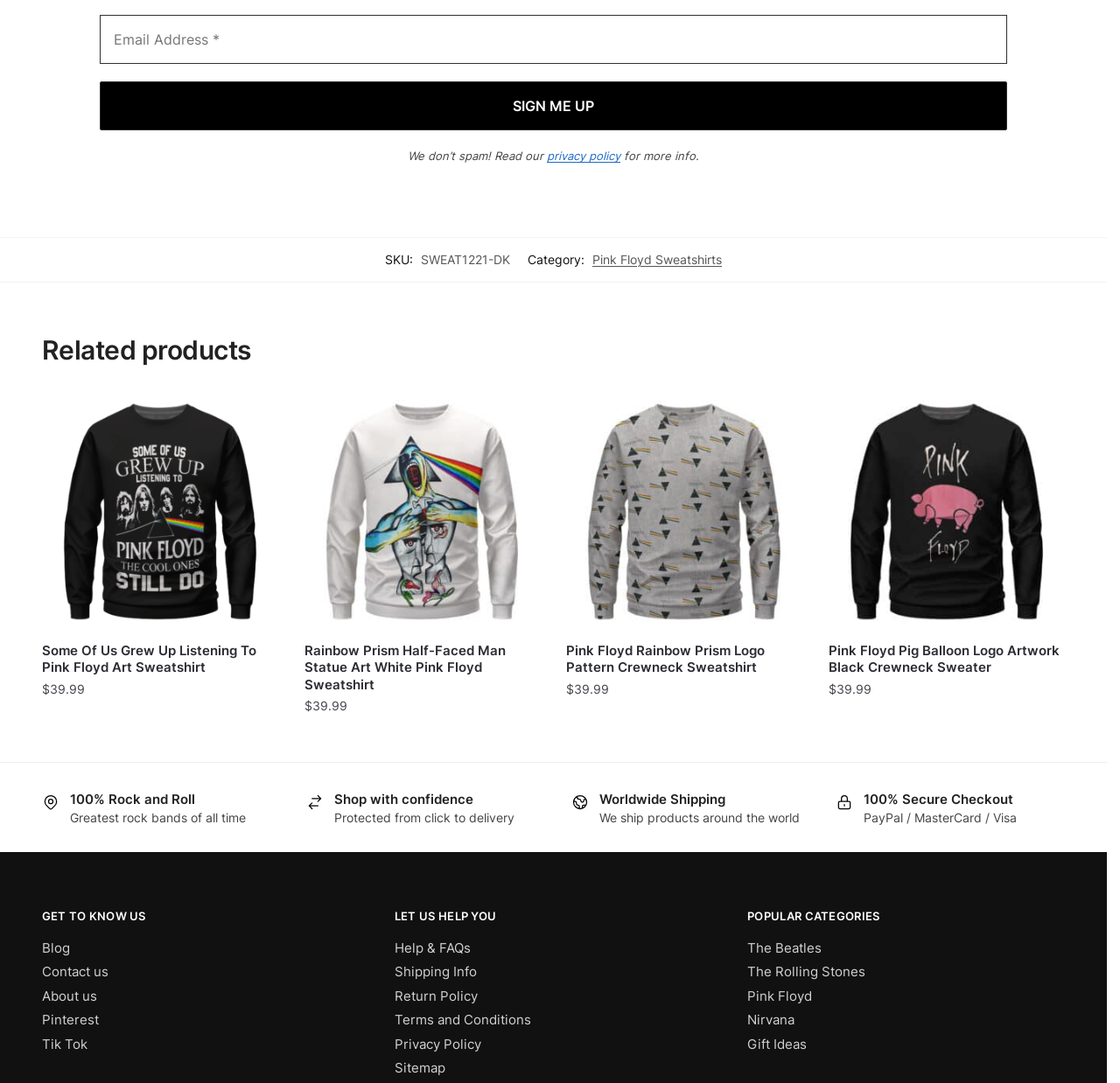Please predict the bounding box coordinates of the element's region where a click is necessary to complete the following instruction: "View privacy policy". The coordinates should be represented by four float numbers between 0 and 1, i.e., [left, top, right, bottom].

[0.488, 0.132, 0.554, 0.145]